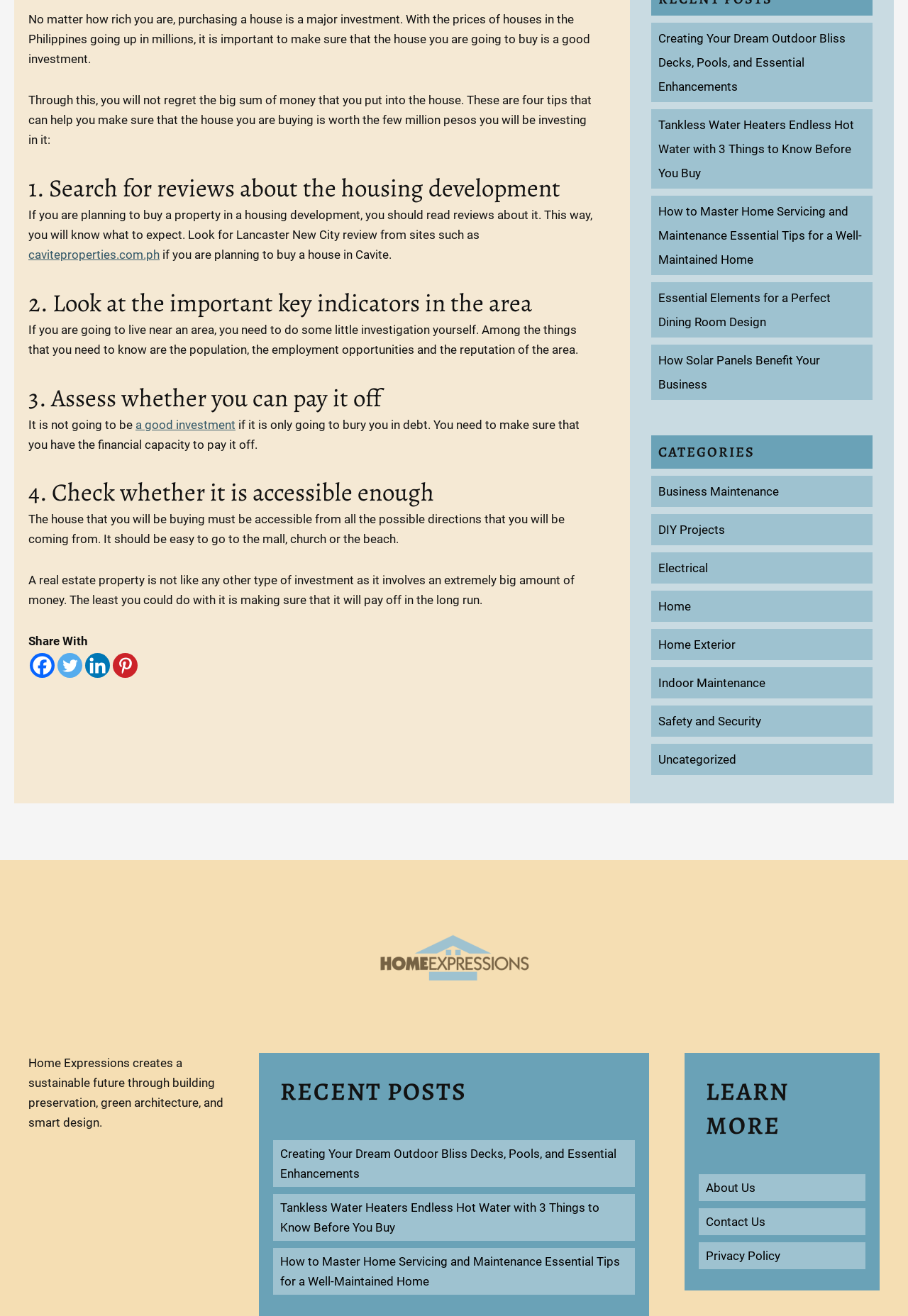Identify the bounding box of the UI element described as follows: "About Us". Provide the coordinates as four float numbers in the range of 0 to 1 [left, top, right, bottom].

[0.777, 0.897, 0.832, 0.908]